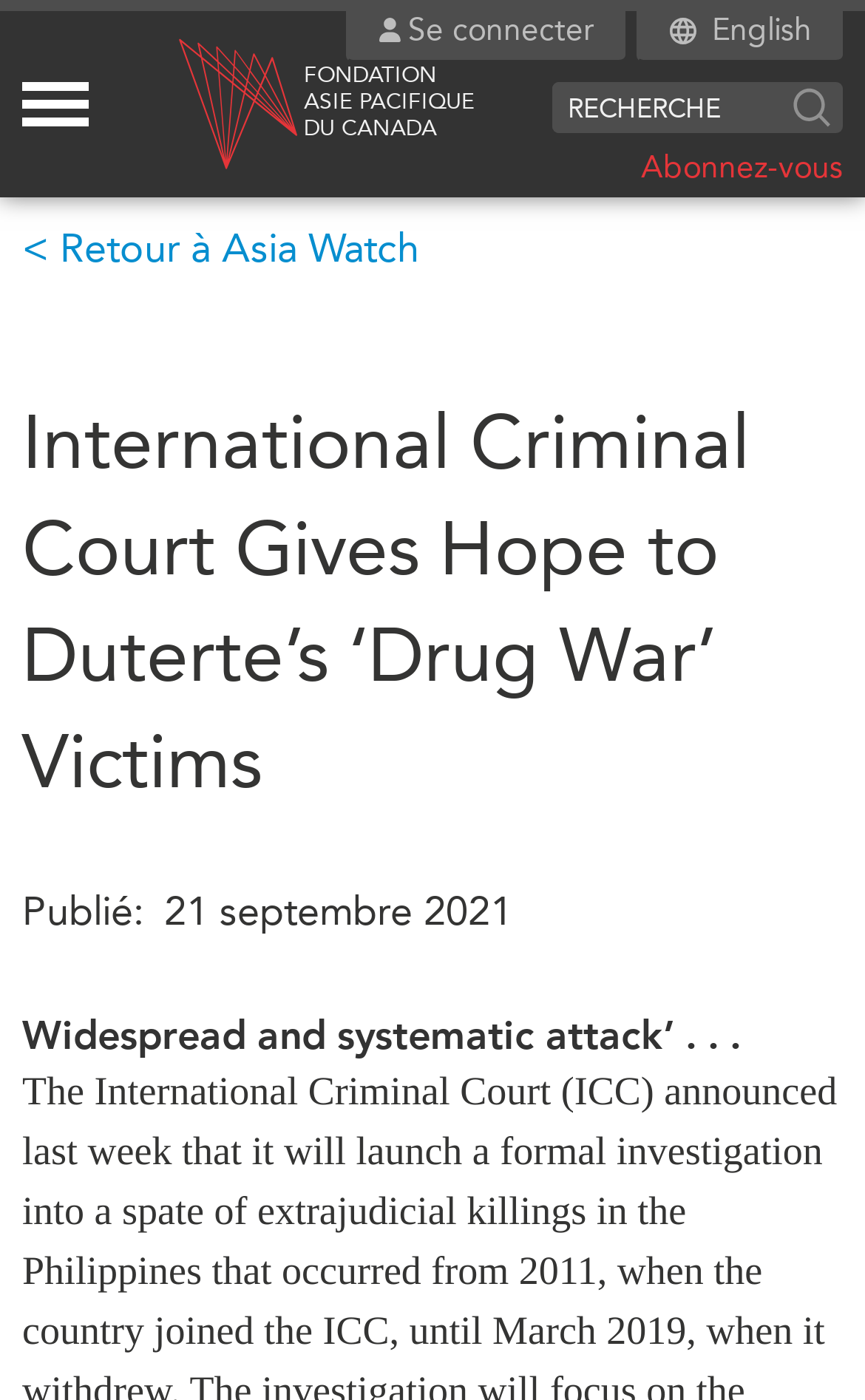Kindly determine the bounding box coordinates of the area that needs to be clicked to fulfill this instruction: "Go to the Asia Watch page".

[0.026, 0.161, 0.485, 0.196]